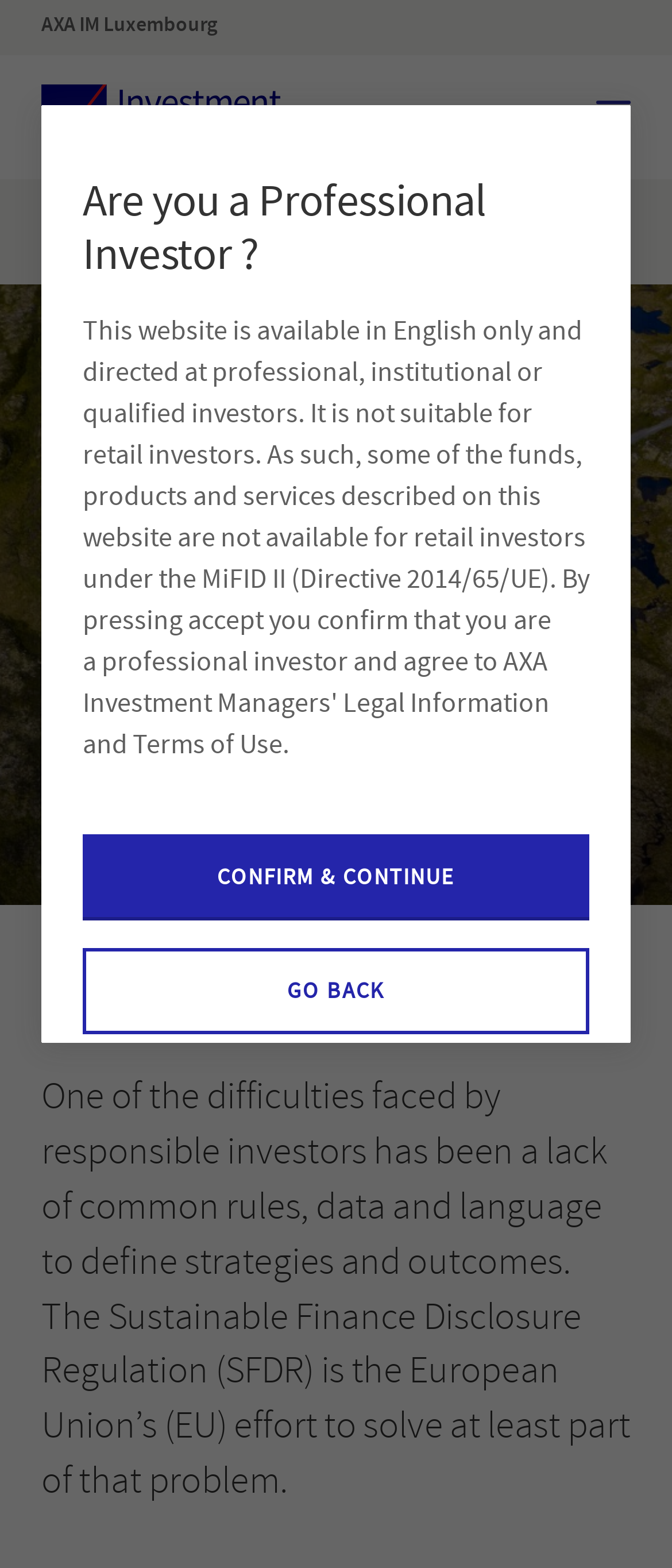Determine the bounding box coordinates (top-left x, top-left y, bottom-right x, bottom-right y) of the UI element described in the following text: Responsible Investing

[0.126, 0.129, 0.413, 0.146]